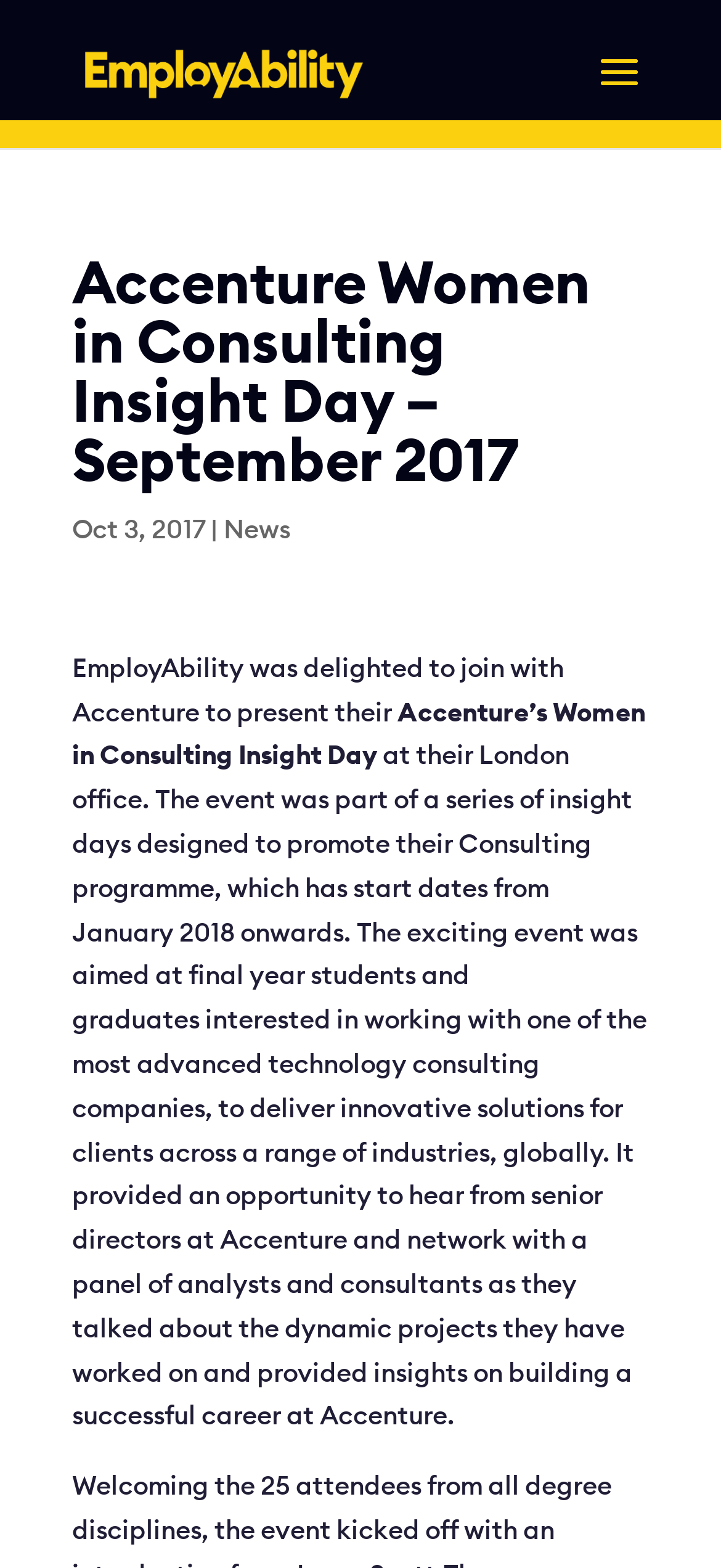Identify and provide the text content of the webpage's primary headline.

Accenture Women in Consulting Insight Day – September 2017